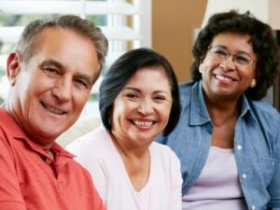How many women are in the image?
Based on the image, answer the question with as much detail as possible.

Upon examining the caption, I can identify two women in the image: one with dark hair and a light top in the middle, and another woman on the right wearing a blue shirt and glasses.